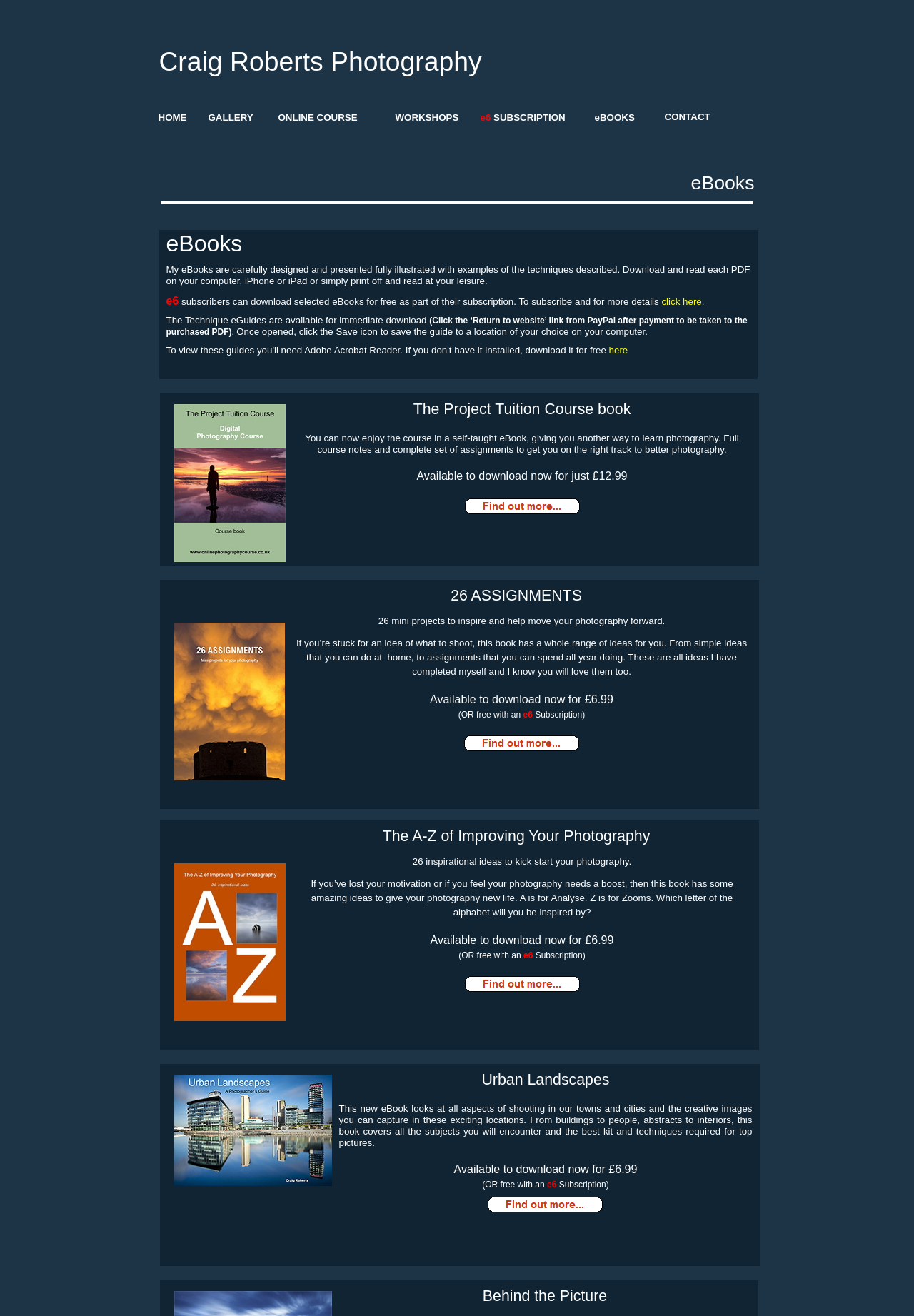Analyze the image and deliver a detailed answer to the question: What is the last navigation menu item?

I looked at the LayoutTableCell elements with link elements inside them and found that the last one is CONTACT, which is located at the bottom right of the navigation menu.